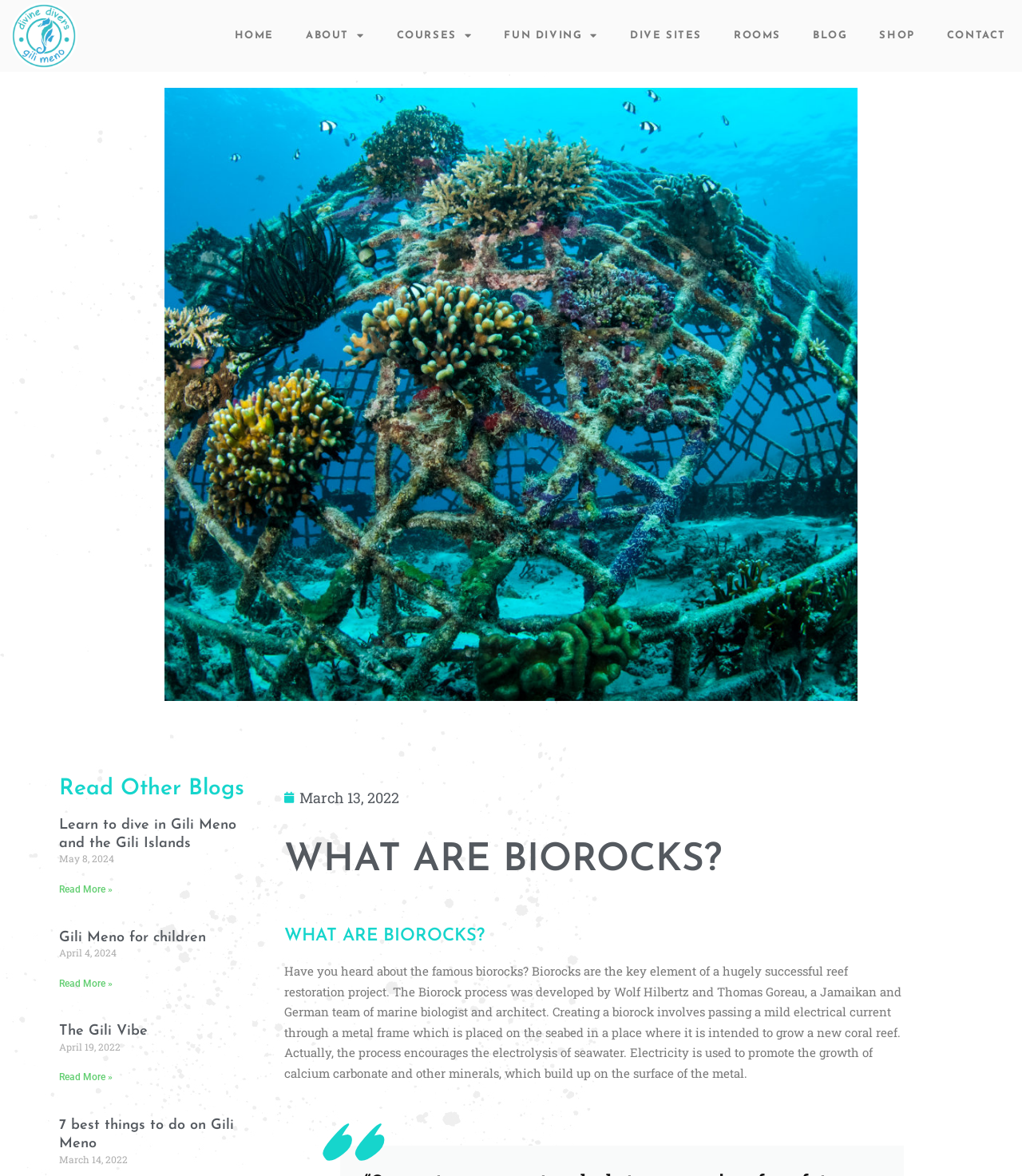Determine the bounding box coordinates of the clickable region to execute the instruction: "Read the blog about Learn to dive in Gili Meno and the Gili Islands". The coordinates should be four float numbers between 0 and 1, denoted as [left, top, right, bottom].

[0.058, 0.694, 0.255, 0.725]